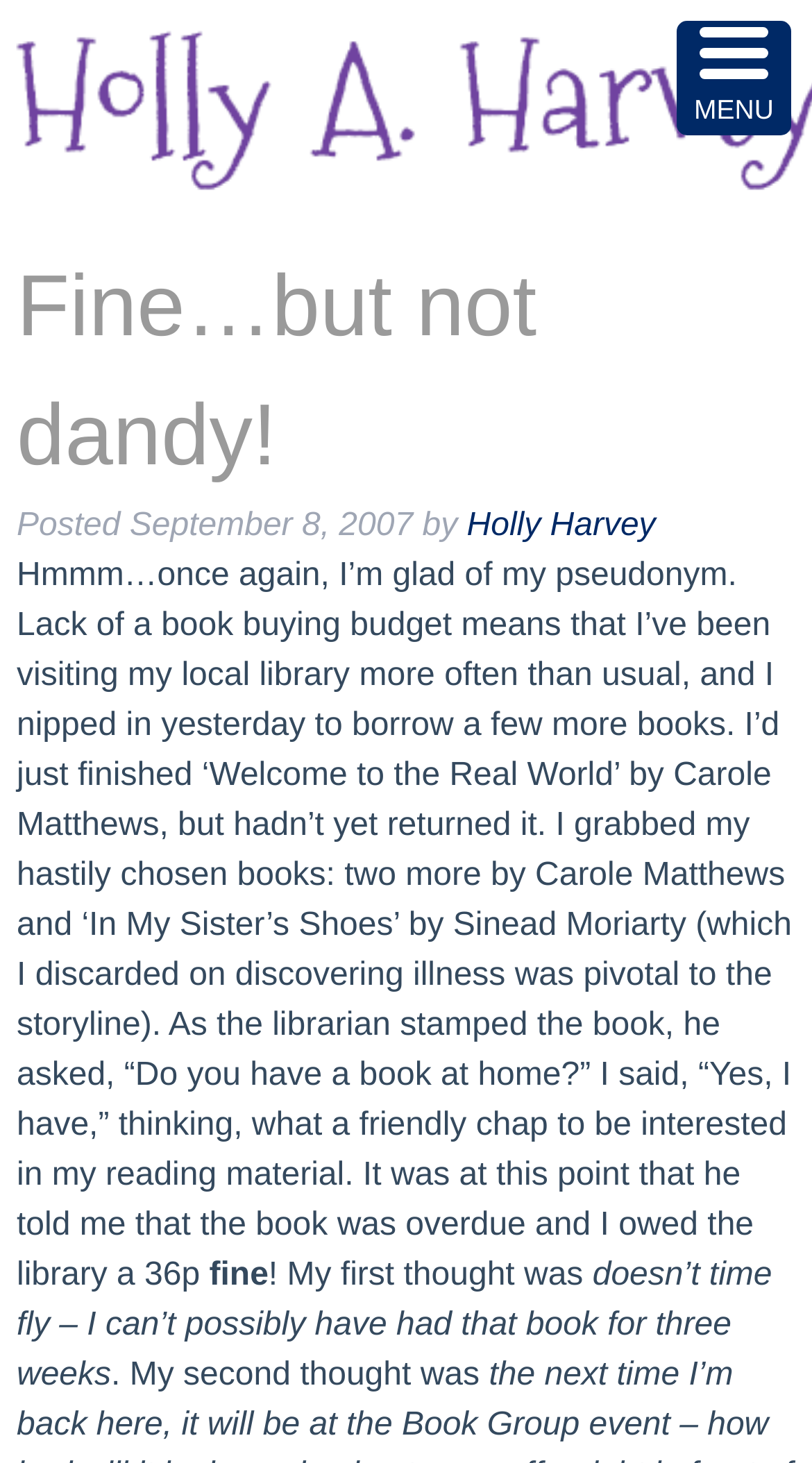Predict the bounding box of the UI element based on the description: "Holly Harvey". The coordinates should be four float numbers between 0 and 1, formatted as [left, top, right, bottom].

[0.575, 0.347, 0.807, 0.371]